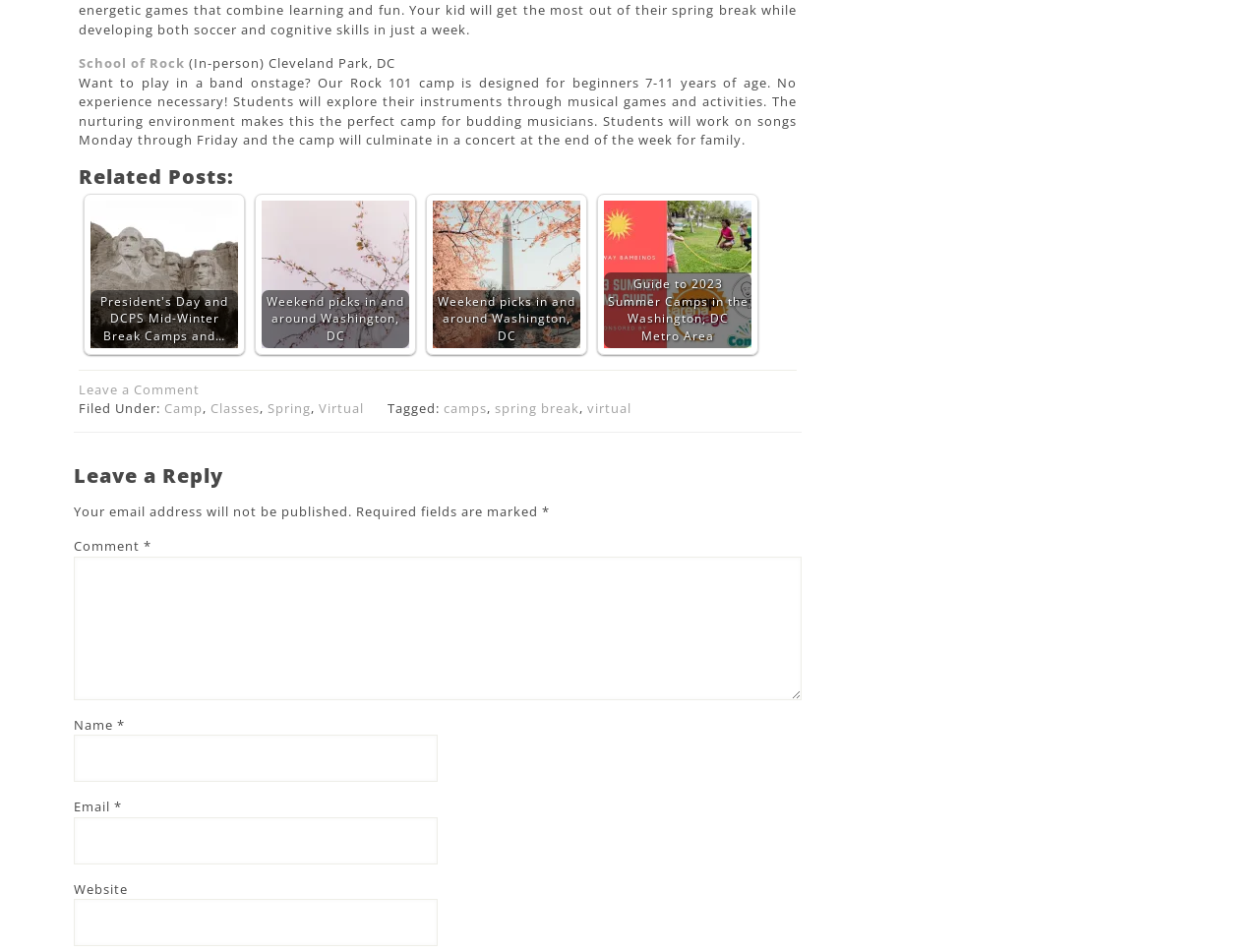What is required to leave a comment on the webpage?
Provide a concise answer using a single word or phrase based on the image.

Name, Email, and Comment